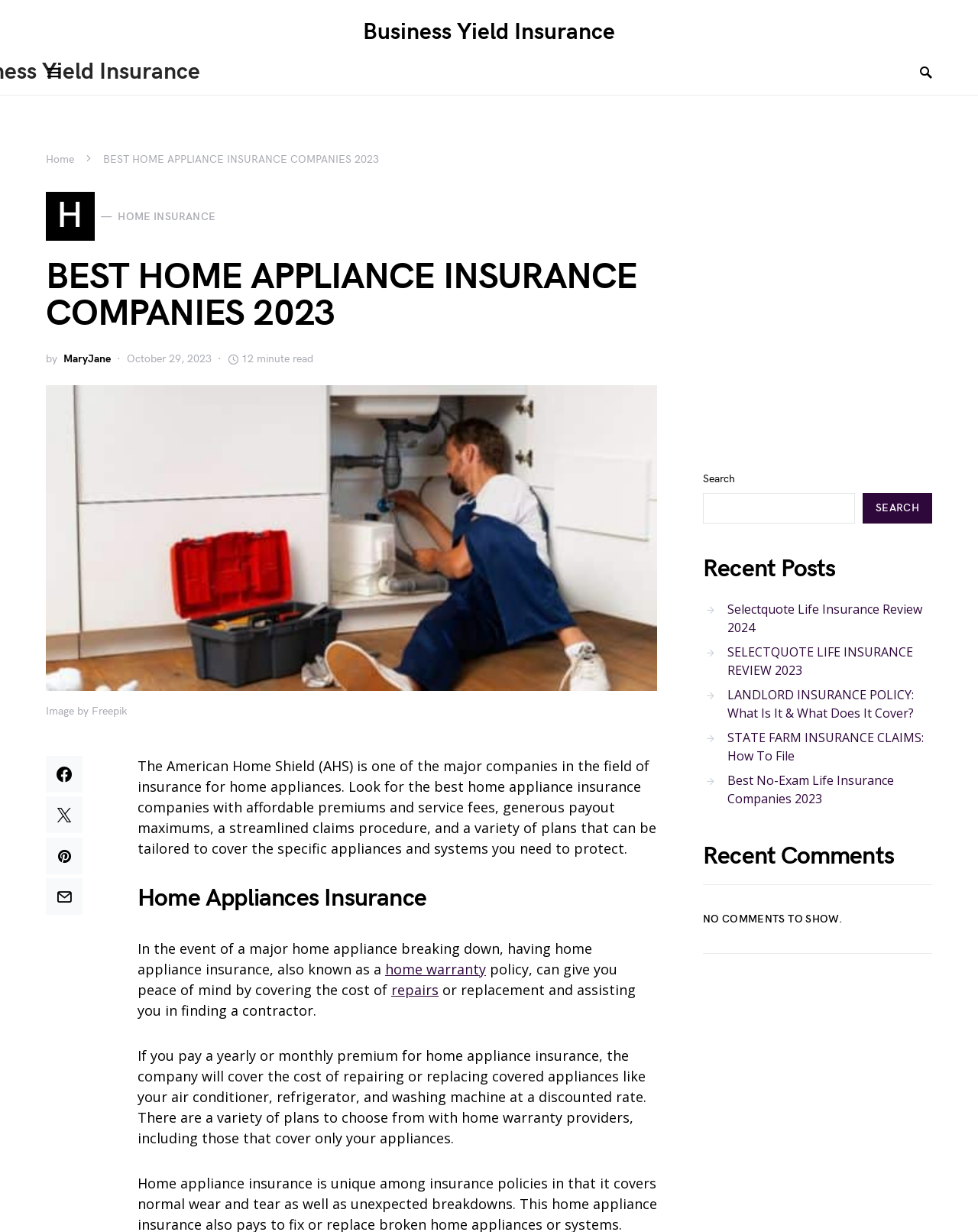Using the information in the image, give a comprehensive answer to the question: 
What is the maximum payout for each item?

I found the answer by understanding the context of the webpage, which is about home appliance insurance companies, and looking at the text content that mentions the maximum payout for each item.